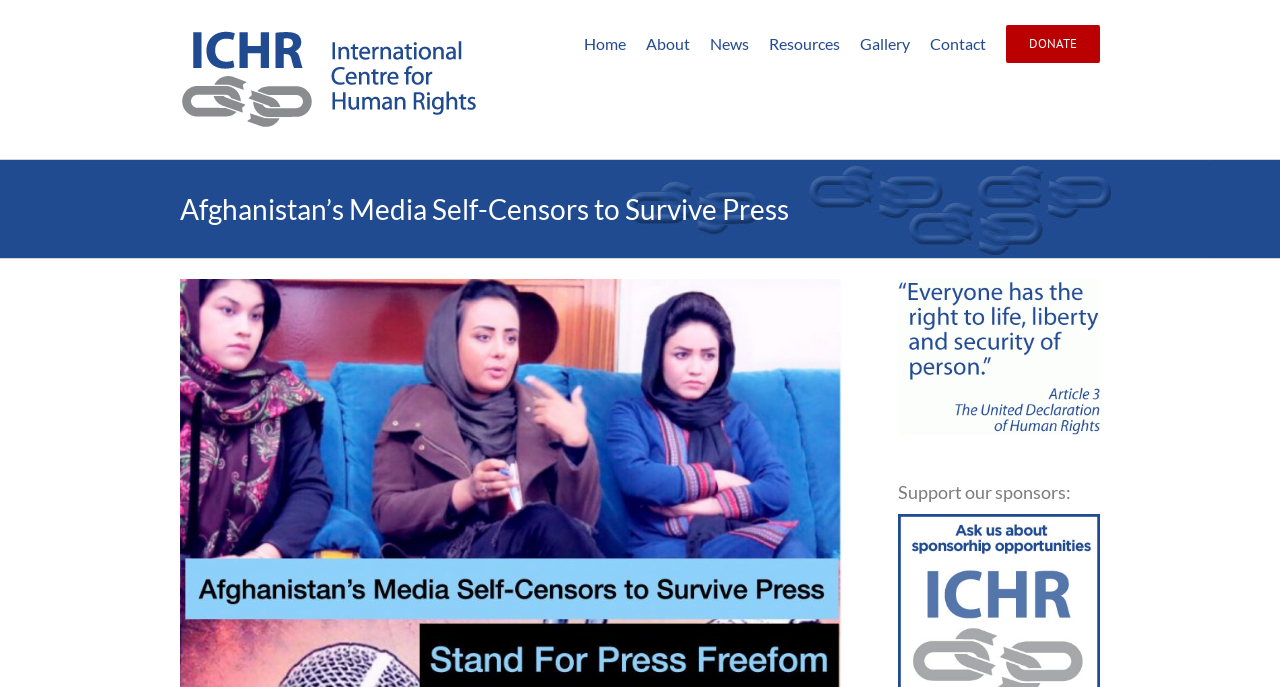Using the provided element description: "Home", identify the bounding box coordinates. The coordinates should be four floats between 0 and 1 in the order [left, top, right, bottom].

[0.456, 0.0, 0.489, 0.122]